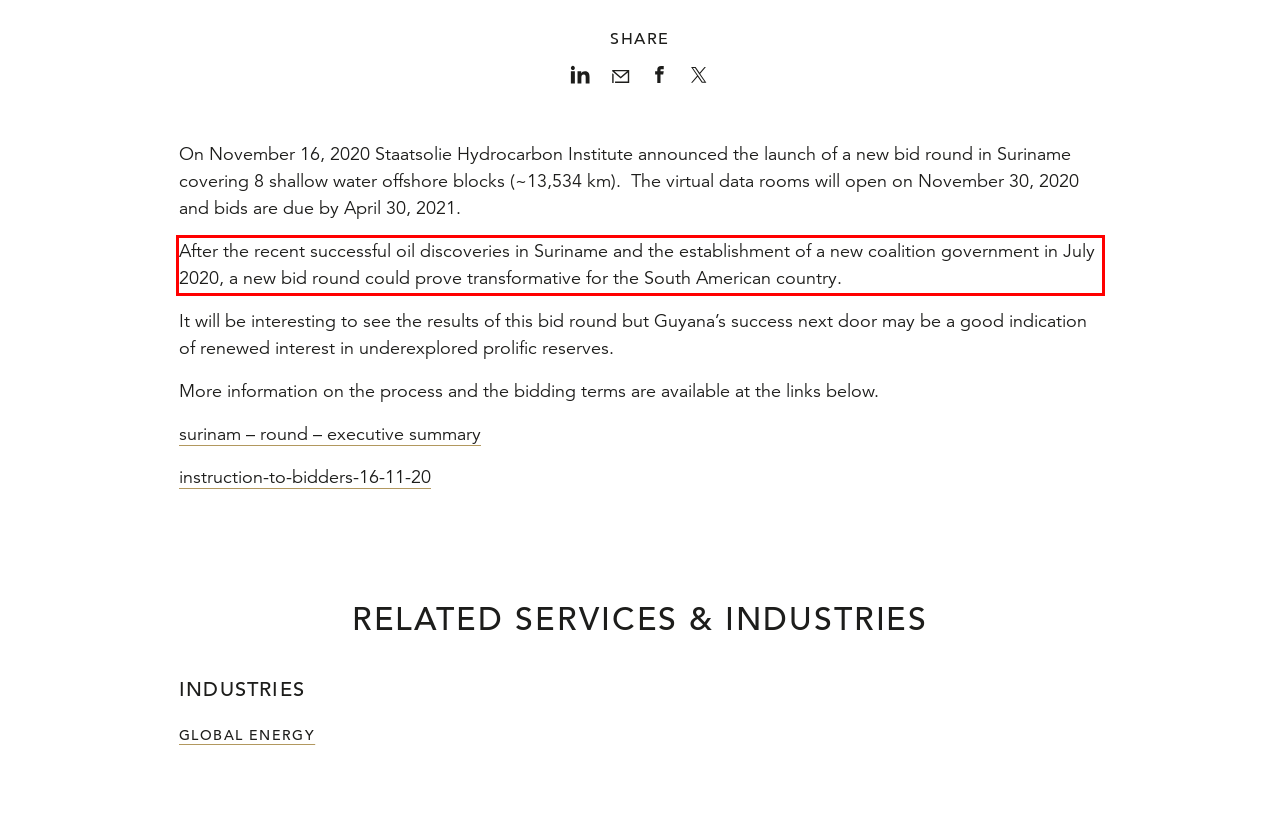Please analyze the screenshot of a webpage and extract the text content within the red bounding box using OCR.

After the recent successful oil discoveries in Suriname and the establishment of a new coalition government in July 2020, a new bid round could prove transformative for the South American country.